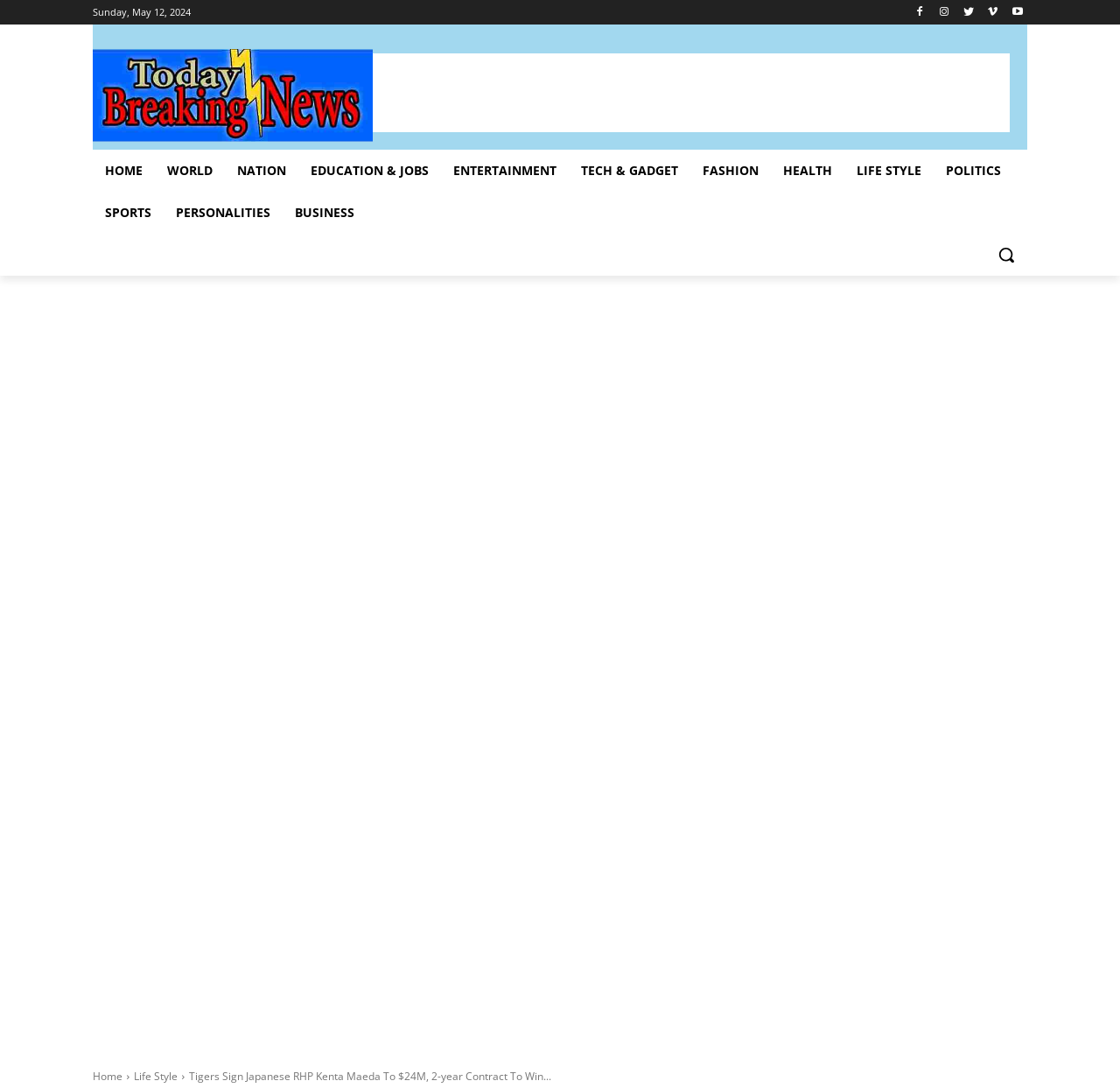Respond with a single word or phrase:
What is the date of the news article?

Sunday, May 12, 2024